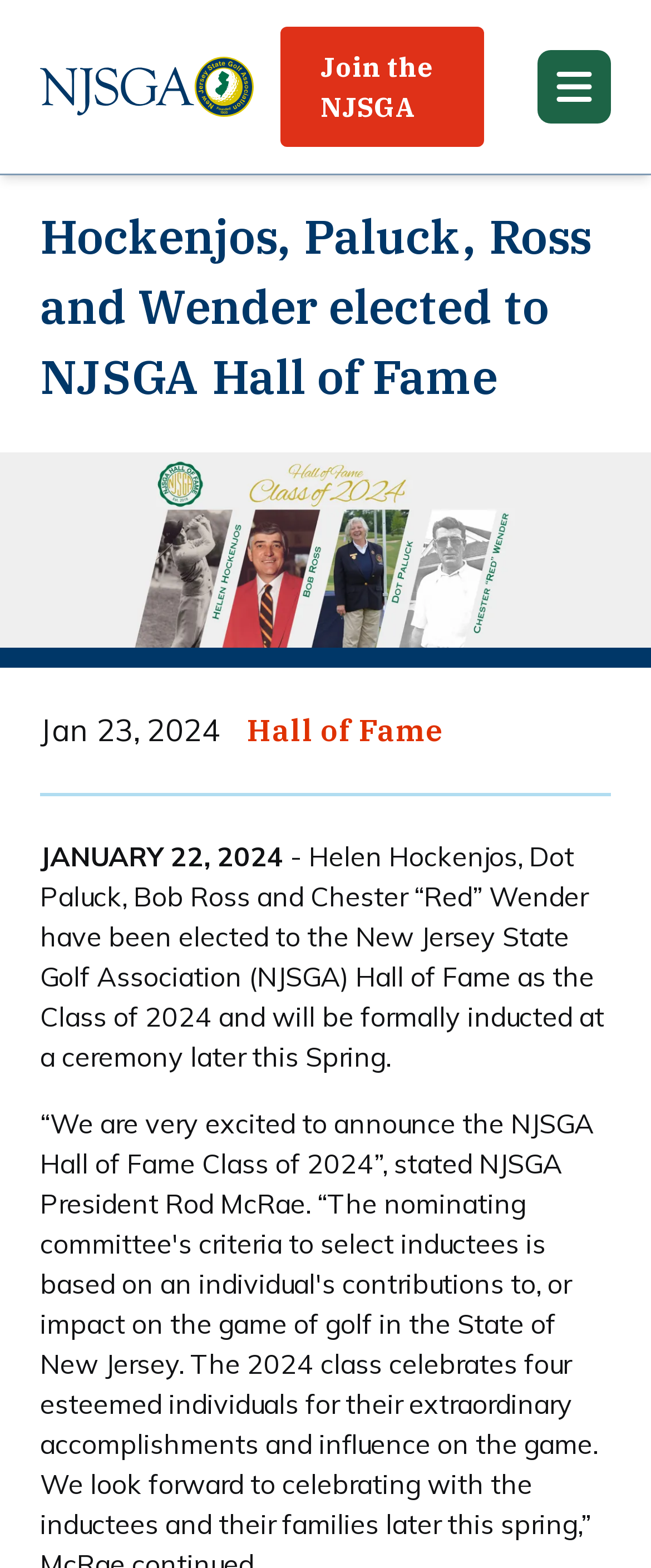Respond to the question below with a single word or phrase:
Is there a link to the Hall of Fame?

Yes